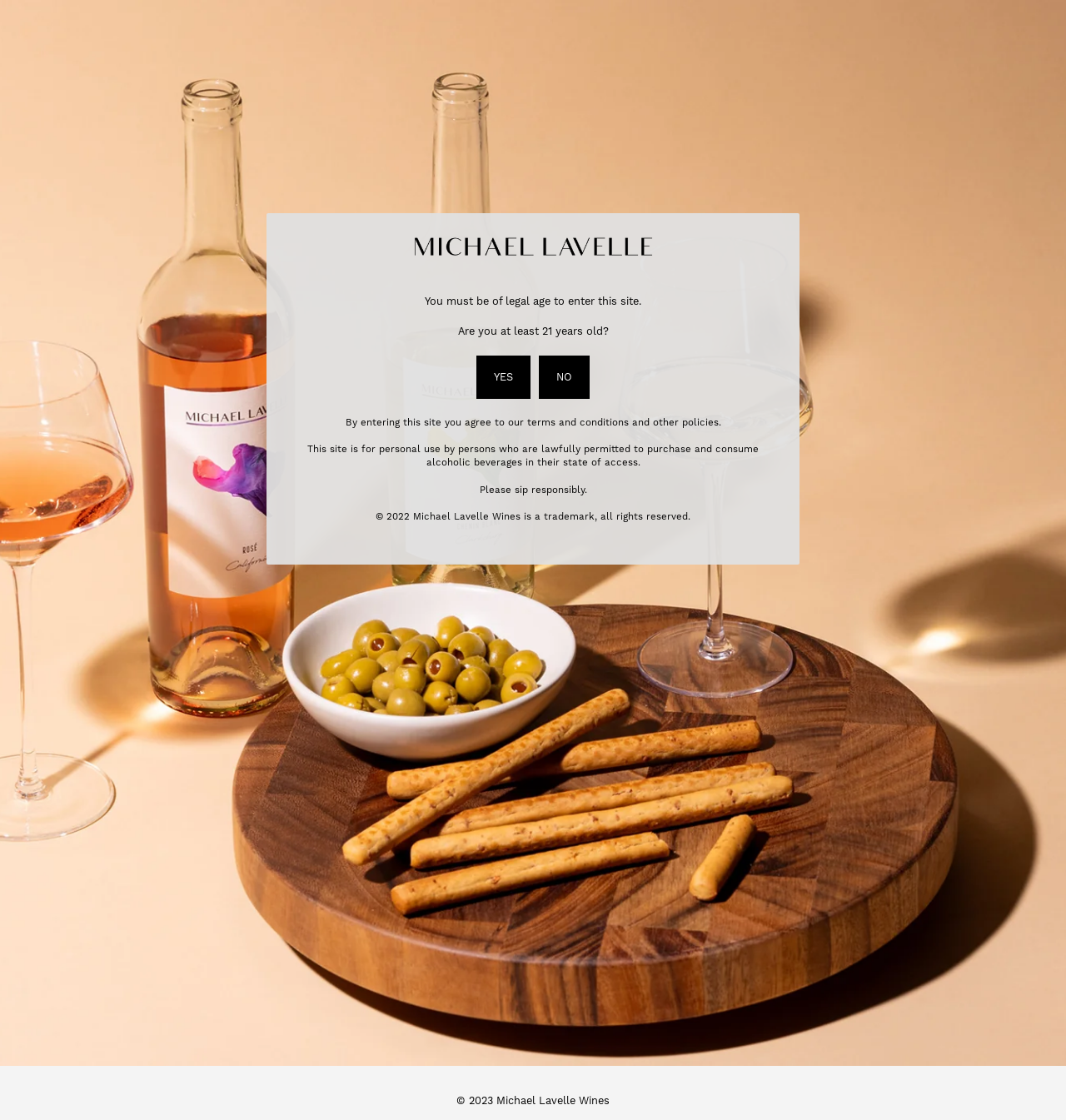Can you determine the bounding box coordinates of the area that needs to be clicked to fulfill the following instruction: "Click CART to view orders"?

[0.906, 0.014, 0.977, 0.043]